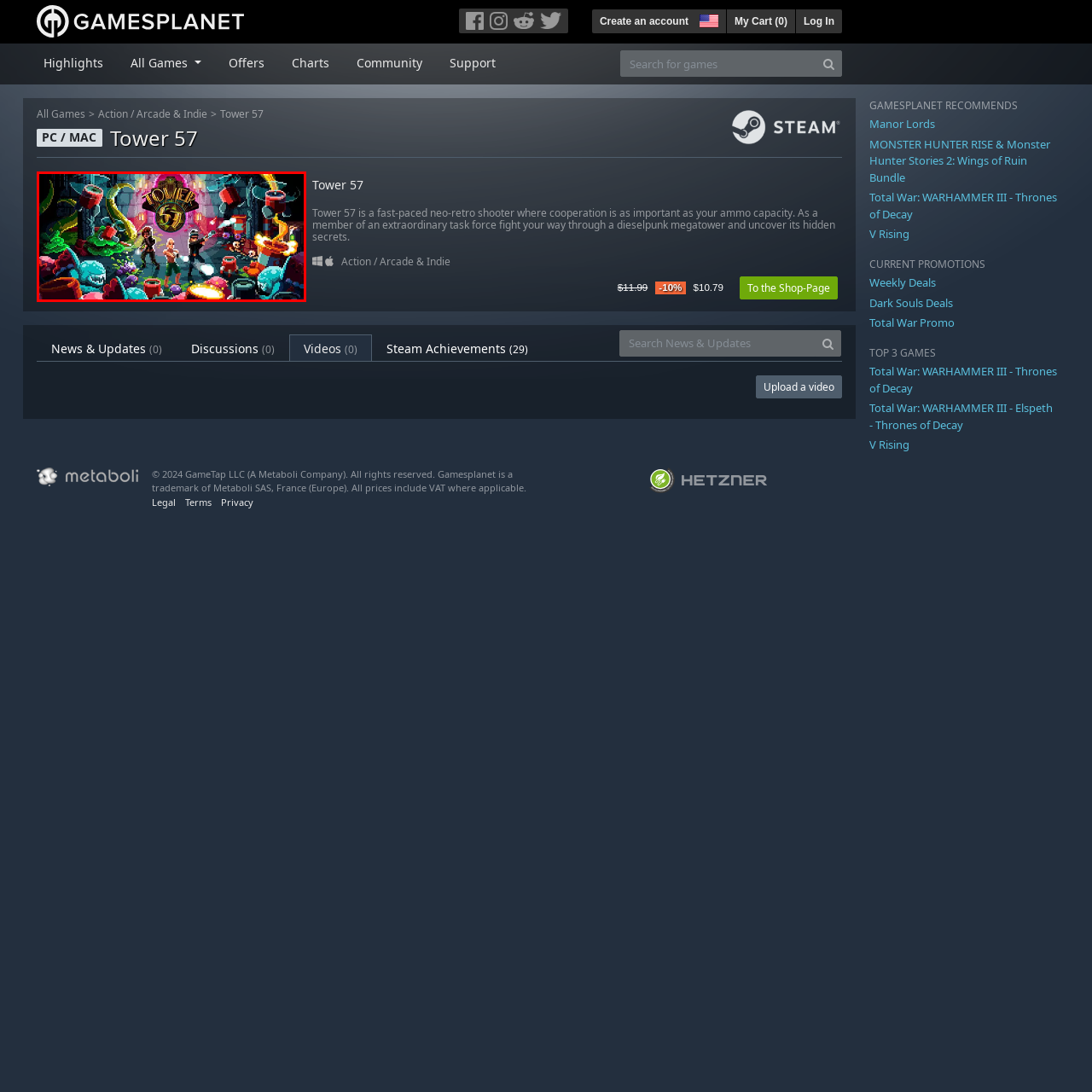Elaborate on the contents of the image highlighted by the red boundary in detail.

The image showcases an engaging and vibrant promotional artwork for the video game "Tower 57." It features a visually striking pixel art style, capturing the essence of a fast-paced neo-retro shooter. In the foreground, three characters are positioned prominently. The first character is on the left, dressed in a black outfit and holding a weapon, while the second character, a female, stands confidently in the center, armed and ready for action. The third character on the right, wearing a uniform and also wielding a gun, adds to the sense of teamwork and camaraderie.

The background is rich with detail, depicting a chaotic and colorful environment filled with various imaginative elements such as bubbling green slime, scattered items, and glowing barrels, creating an exciting sense of adventure. Above the characters, the game's title "TOWER 57" is emblazoned in a bold, stylized font, adding to the dynamic atmosphere. This artwork effectively conveys the thrilling action and cooperative gameplay that "Tower 57" promises.